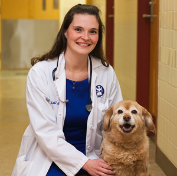Explain the content of the image in detail.

The image features a smiling woman with long dark hair, dressed in a white medical coat and a blue dress. She is kneeling next to a medium-sized beige dog, both appearing cheerful and relaxed. The setting suggests a veterinary environment, possibly a clinic or an animal care facility, given the woman’s attire and her close interaction with the dog. This image embodies the spirit of compassion and professionalism in animal care, highlighting the bond between humans and animals. The woman is identified as Dr. Deborah Linder, Co-Director of the Tufts Initiative for Human-Animal Interaction, where she focuses on research related to pet nutrition and its effects on health.